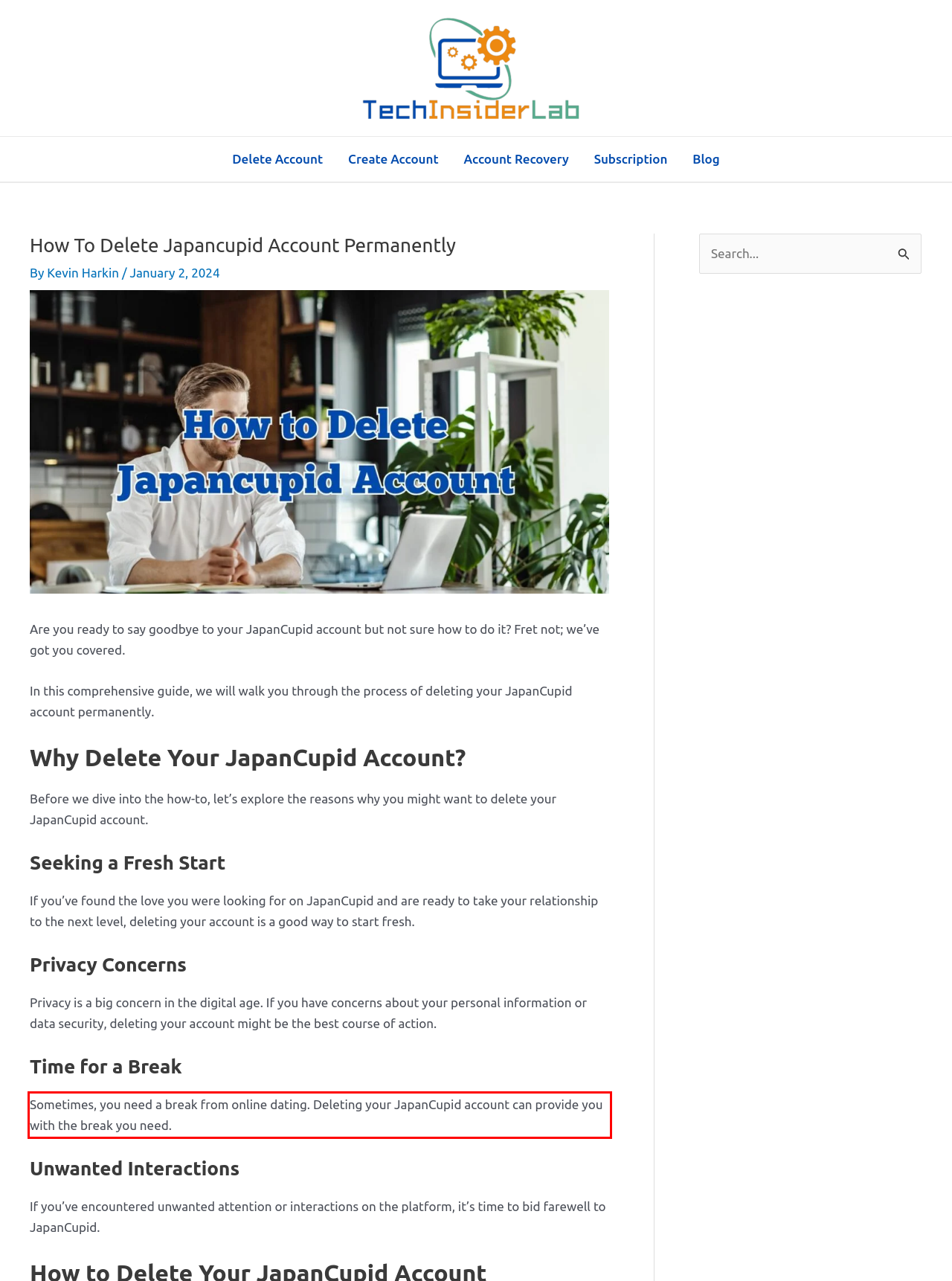Please extract the text content from the UI element enclosed by the red rectangle in the screenshot.

Sometimes, you need a break from online dating. Deleting your JapanCupid account can provide you with the break you need.